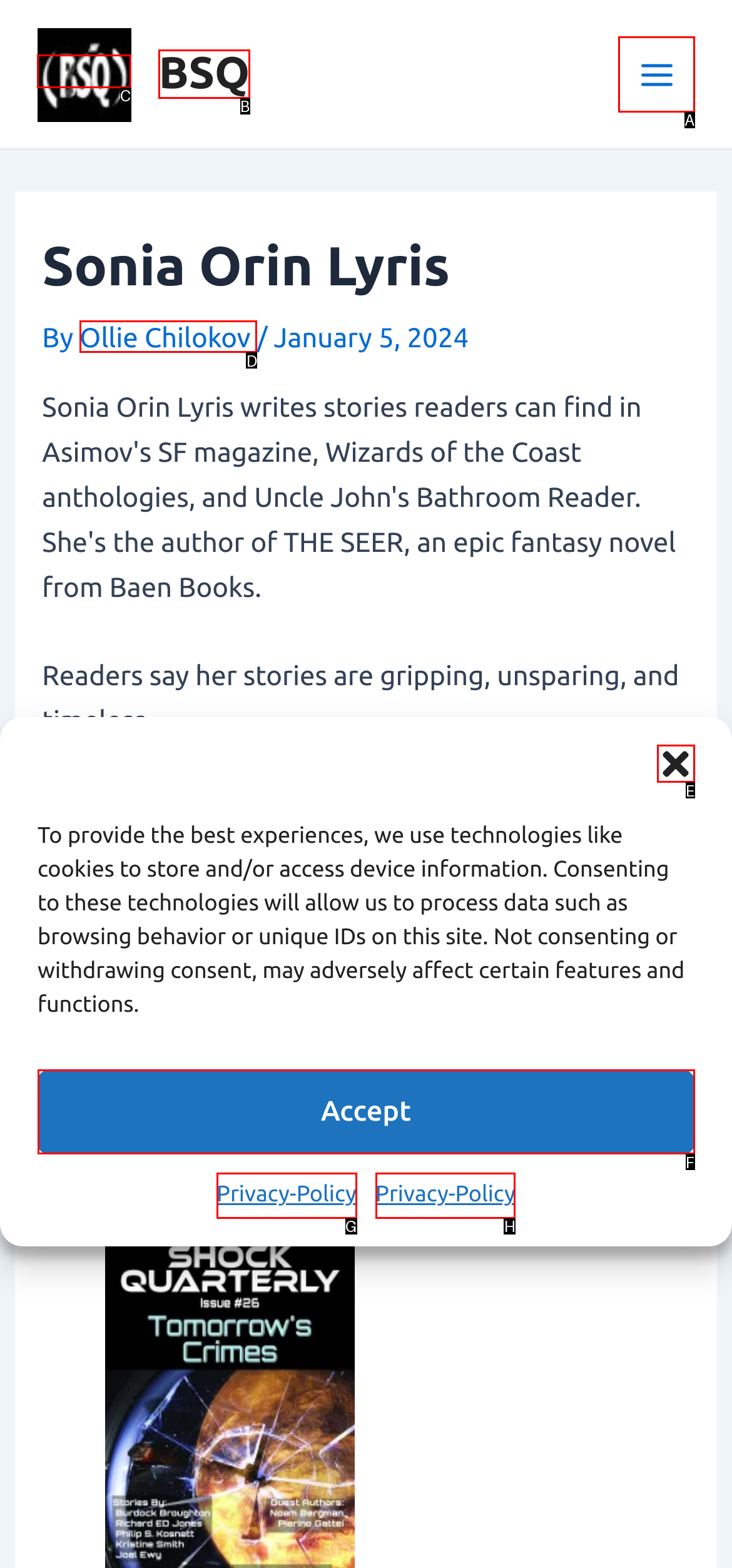Determine the letter of the UI element that you need to click to perform the task: Click the BSQ logo.
Provide your answer with the appropriate option's letter.

C